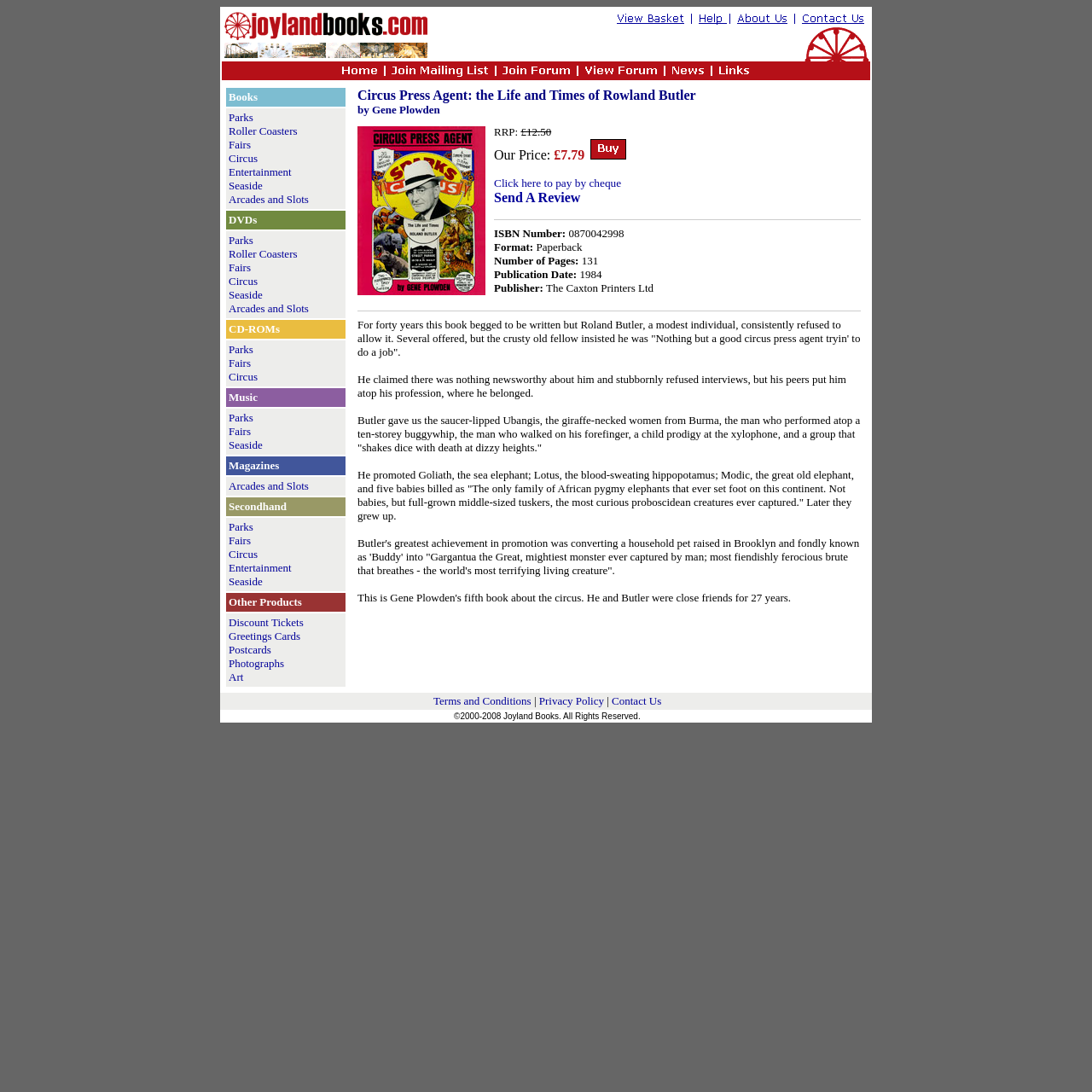Analyze the image and deliver a detailed answer to the question: Who is the author of the book?

The author of the book can be found in the text description of the webpage, which mentions 'by Gene Plowden'.